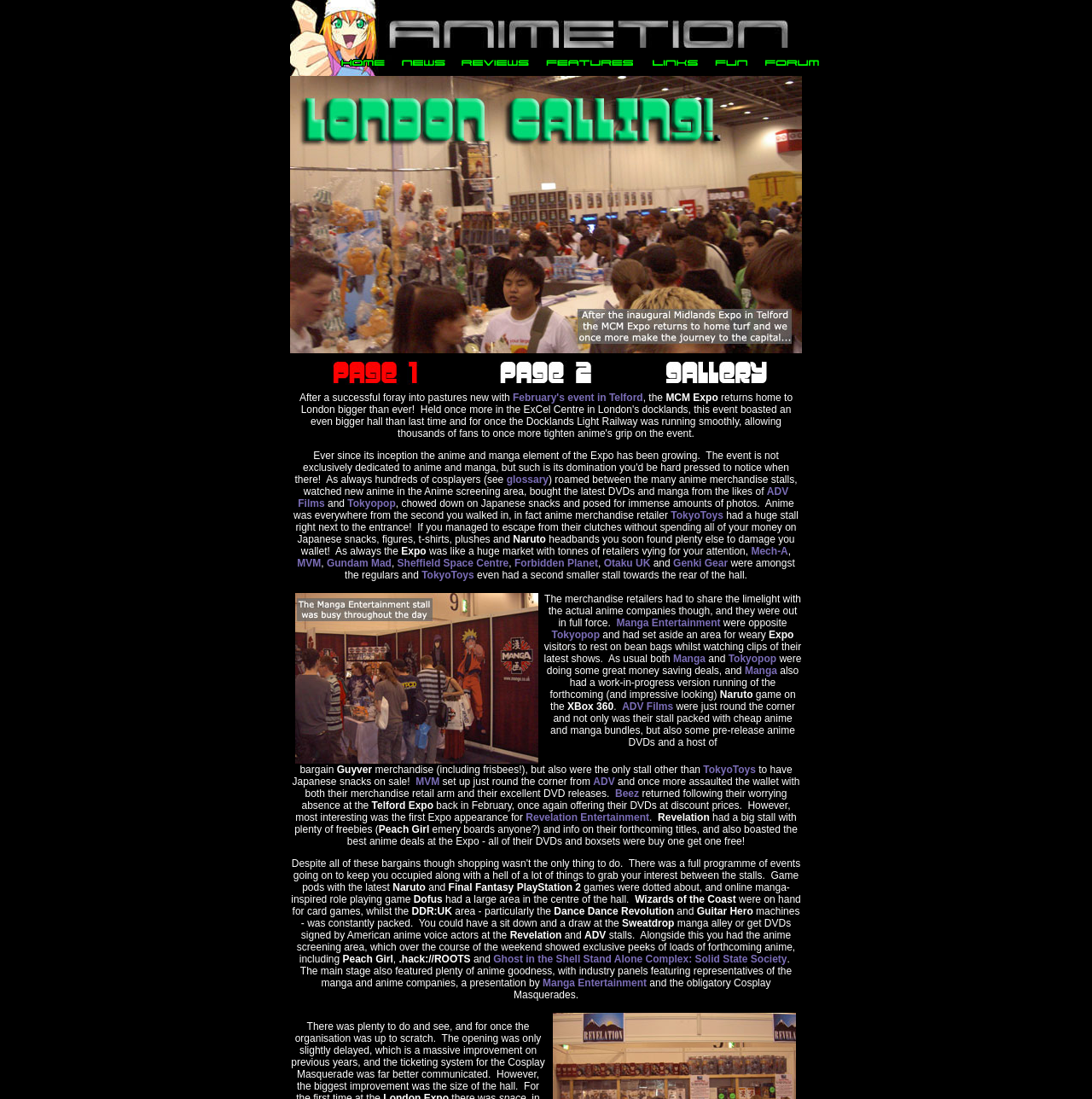Which anime company had a work-in-progress version of a Naruto game?
Refer to the screenshot and respond with a concise word or phrase.

Manga Entertainment